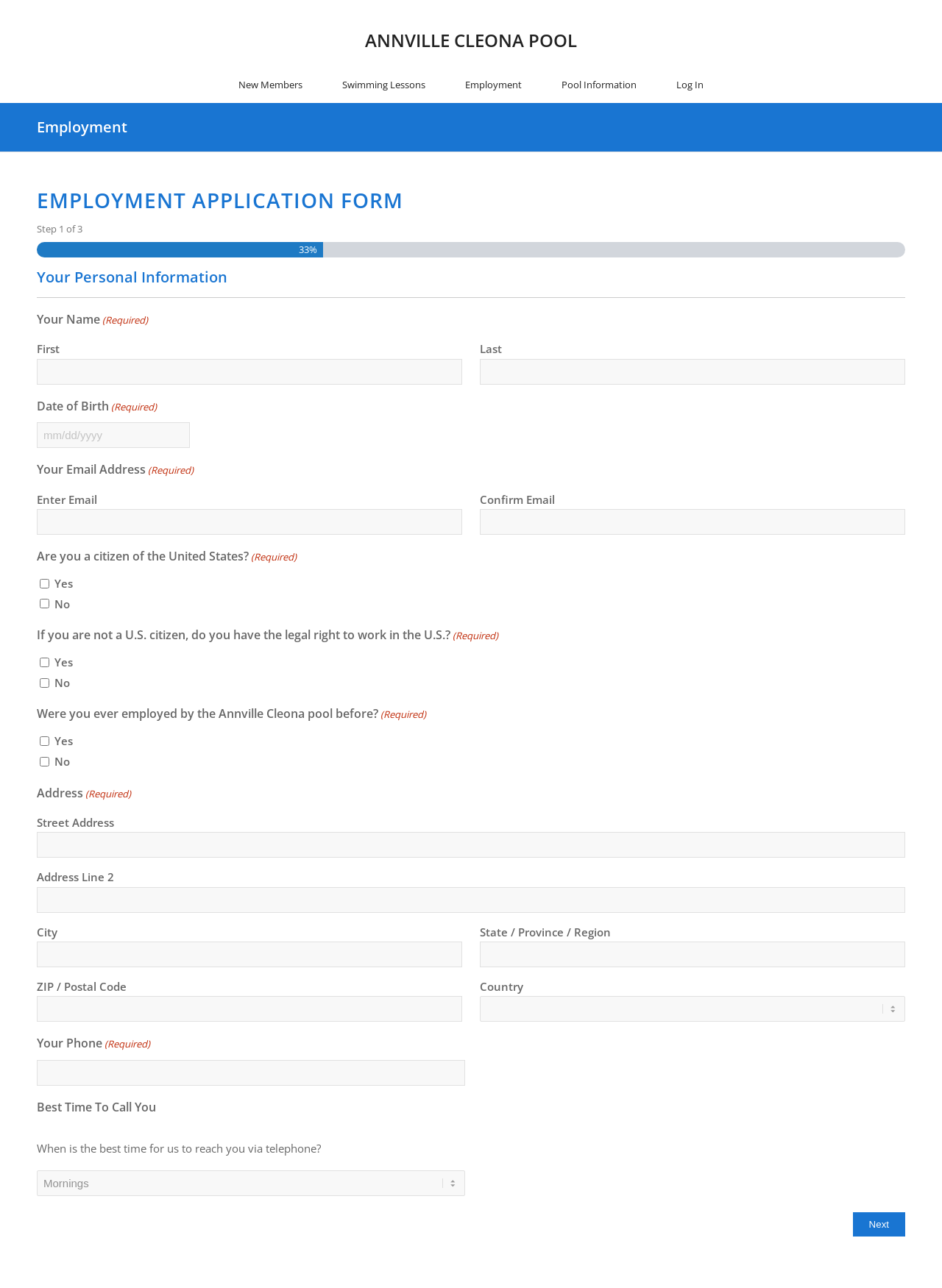What is the required format for the date of birth?
Using the information from the image, give a concise answer in one word or a short phrase.

MM slash DD slash YYYY